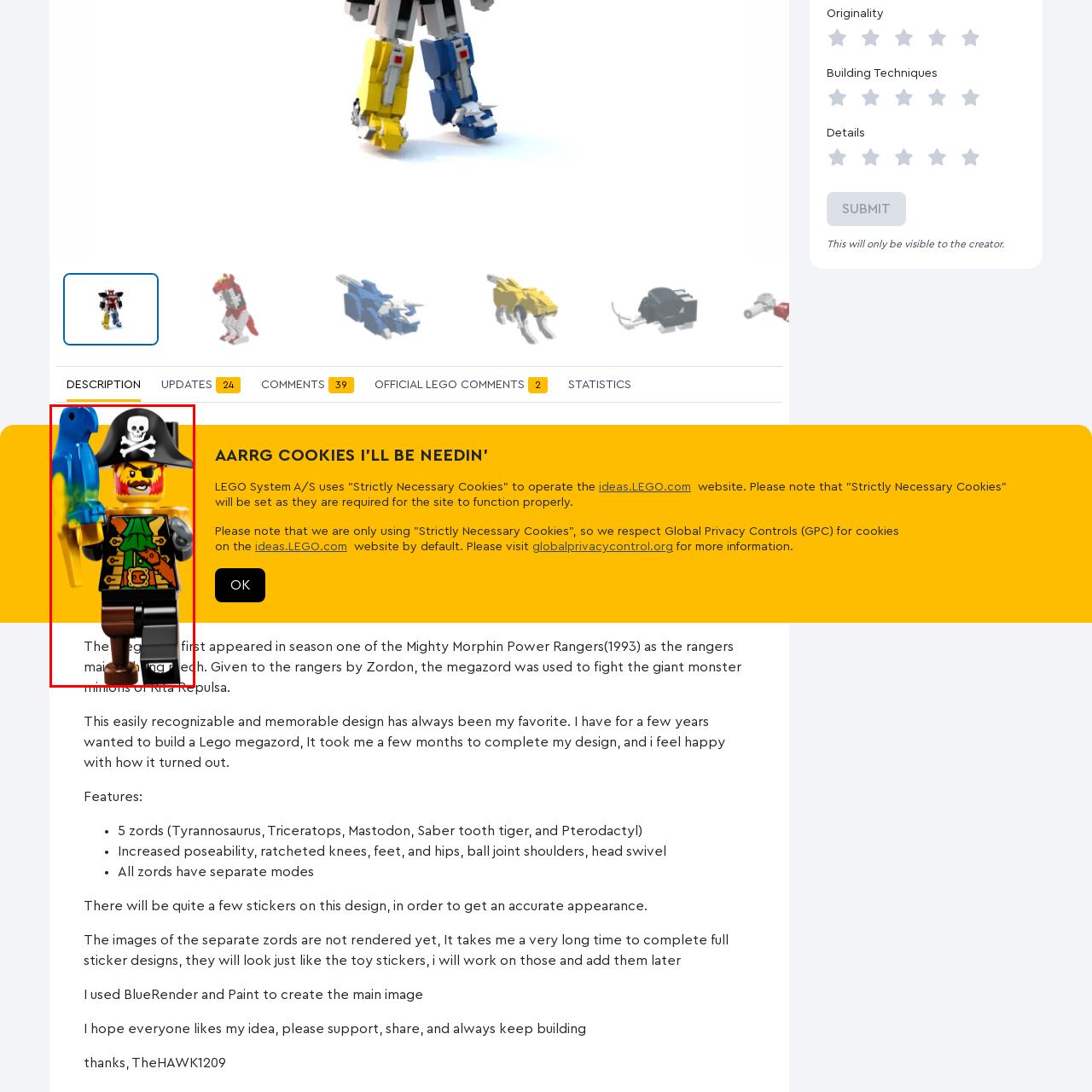Generate an elaborate caption for the image highlighted within the red boundary.

This image features a vibrant LEGO minifigure from the Pirates of Barracuda Bay set (21322). The minifigure is dressed as a classic pirate, complete with a black pirate hat adorned with a skull and crossbones emblem. He has a lively orange beard and a green coat, detailed with gold accents and a brown belt, showcasing traditional pirate attire. In his right hand, he proudly holds a colorful parrot, which adds to the adventurous spirit of the character. 

The background is a cheerful yellow, enhancing the playful theme of the image. This design captures the essence of pirate lore and the fun of LEGO building, making it a delightful representation for fans. The accompanying text highlights the charm of the minifigure, emphasizing its appeal within the broader LEGO collection.